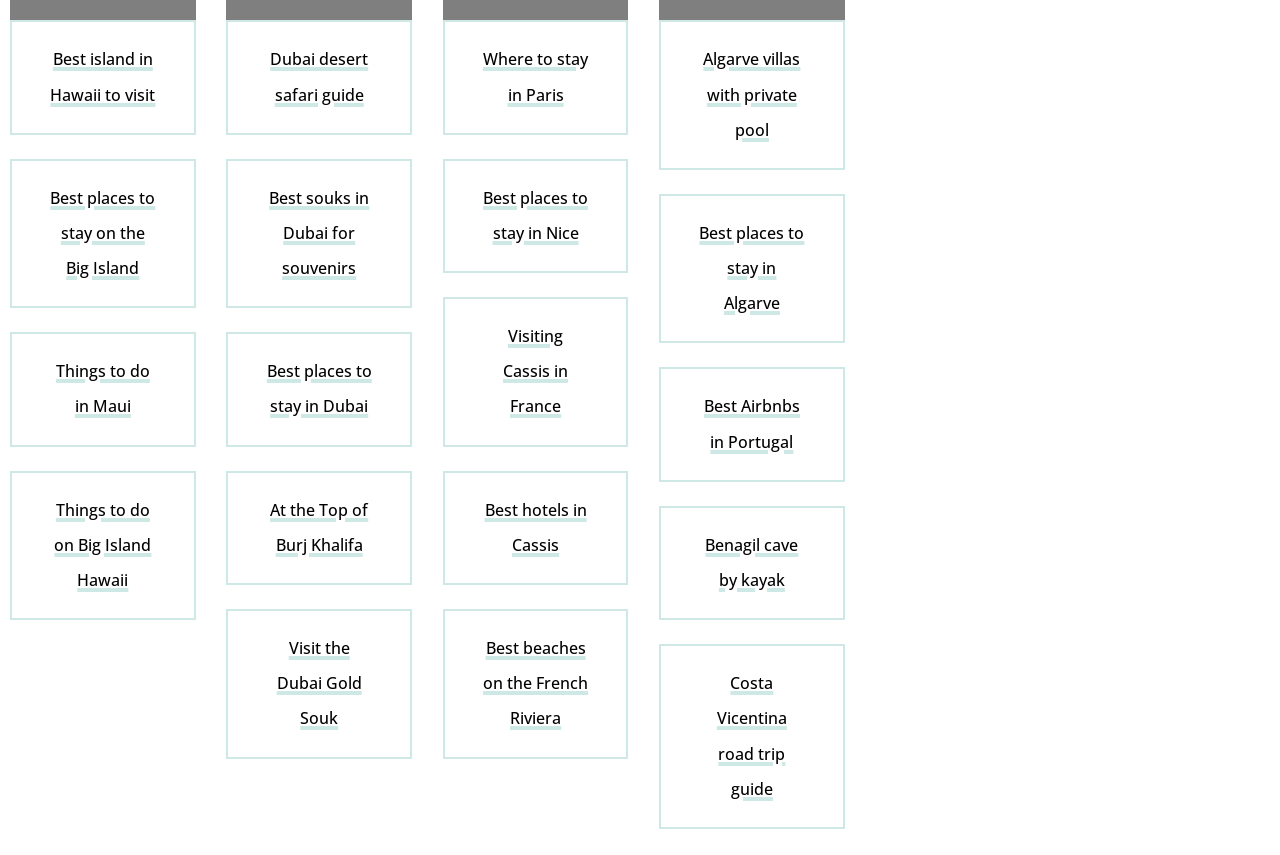Can you find the bounding box coordinates of the area I should click to execute the following instruction: "Book an Algarve villa with a private pool"?

[0.55, 0.057, 0.625, 0.165]